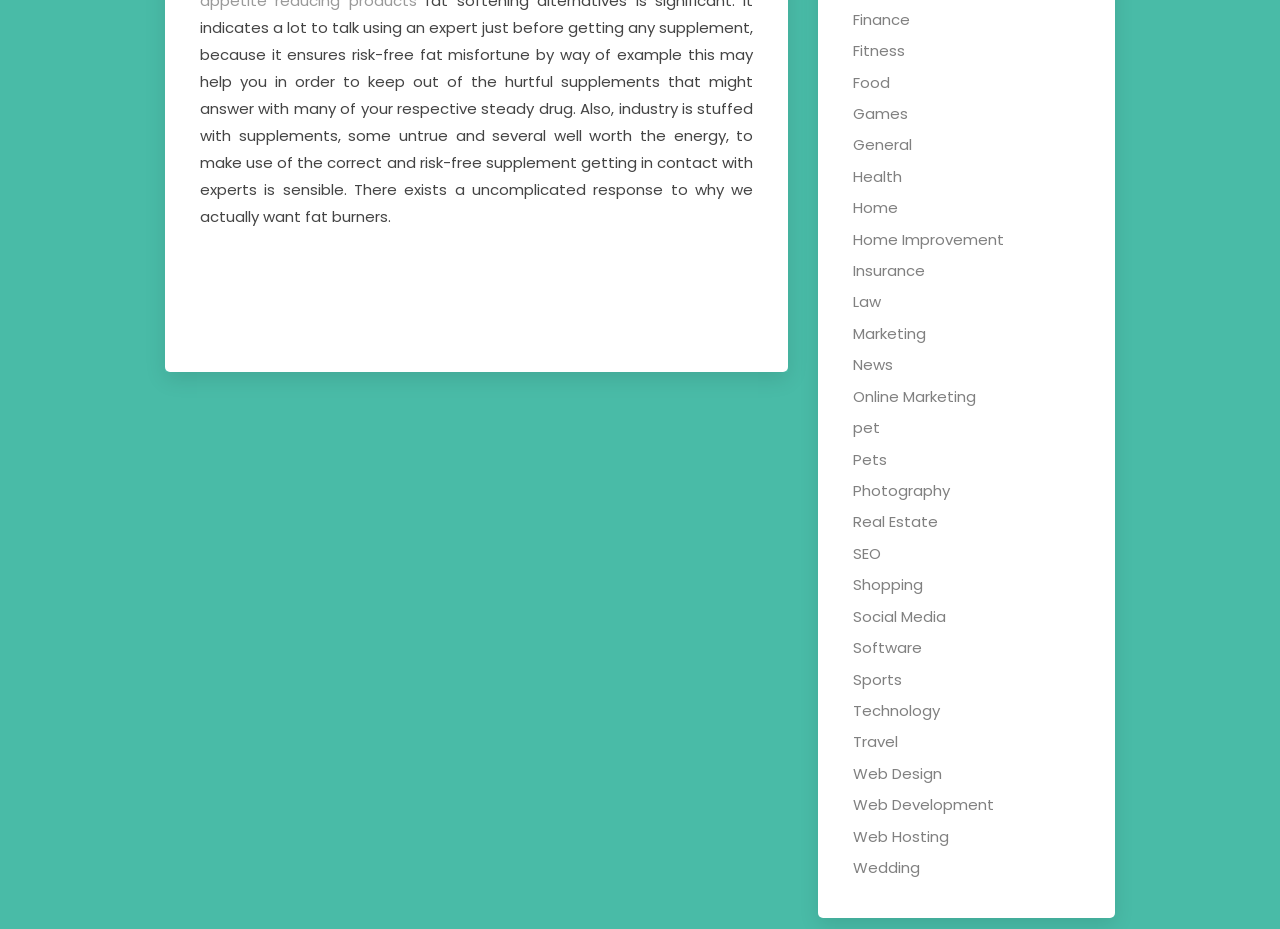Reply to the question with a single word or phrase:
What is the purpose of the links on the webpage?

Navigation or filtering